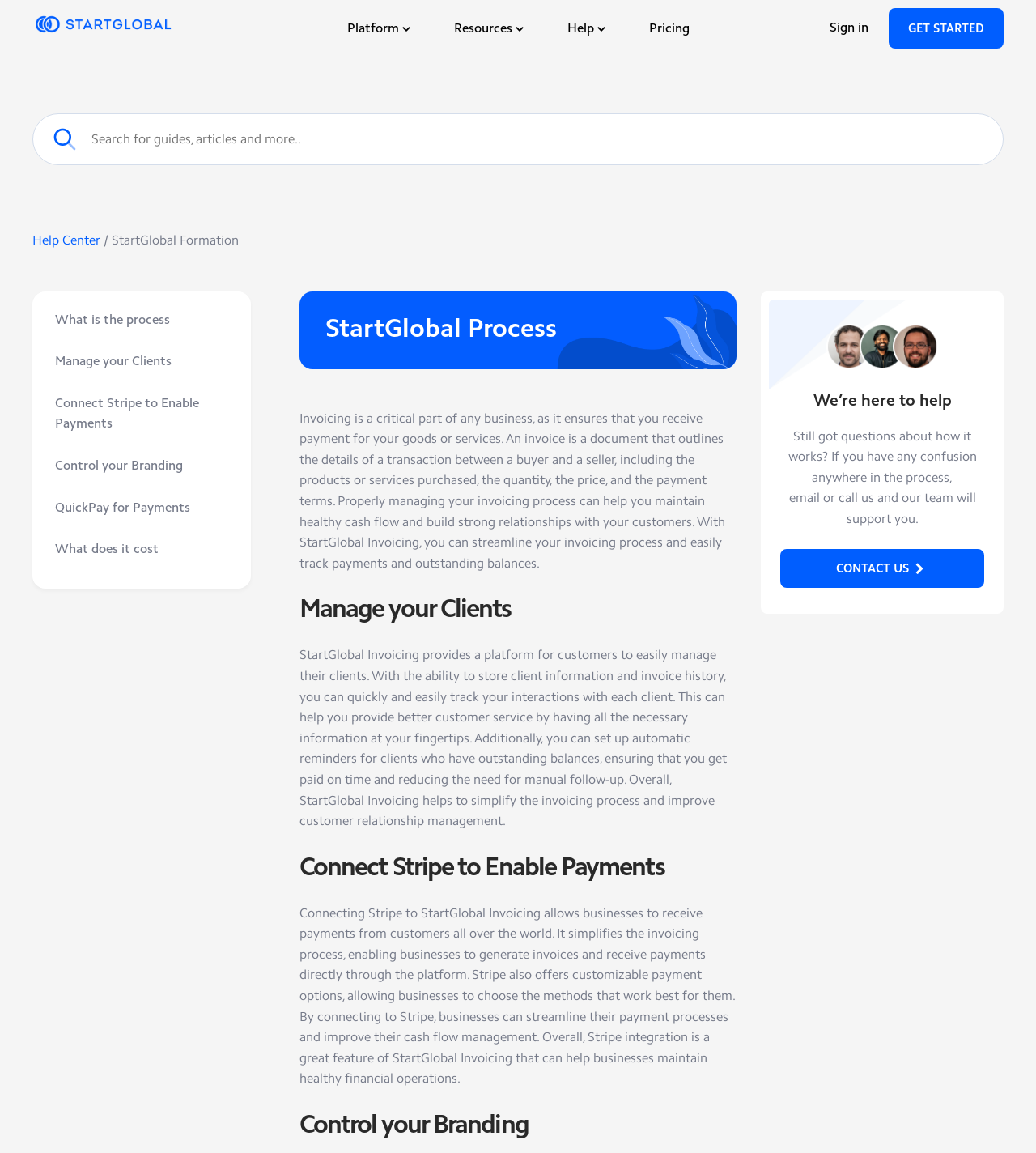Explain the features and main sections of the webpage comprehensively.

The webpage is a platform for business management, specifically focused on invoicing and payments. At the top, there is a navigation bar with links to "Platform", "Resources", "Help", "Pricing", "Sign in", and "GET STARTED". Below the navigation bar, there are three sections promoting the platform's features: "LLC FORMATION", "INVOICING & PAYMENTS", and "ACCOUNTING & BOOKS". Each section has an image, a heading, and a brief description.

On the left side of the page, there is a section with links to "PRICING", "WATCH HOW IT WORKS", and "TAX ESTIMATOR". Below this section, there are links to "OPERATING AGREEMENT" and "HELP CENTRE". 

On the right side of the page, there is a section with a heading "GET STARTED" and links to "Our Process", "Pricing", and "POPULAR TOPICS". Below this section, there are links to "Registered Agent", "EIN", "Mailing Address", and "Phone Number".

In the main content area, there is a section with a heading "StartGlobal Process" and a brief description of invoicing. Below this section, there are three sections: "Manage your Clients", "Connect Stripe to Enable Payments", and "Control your Branding". Each section has a heading, a brief description, and some text explaining the features and benefits of the platform.

At the bottom of the page, there is a section with a heading "We’re here to help" and some text encouraging users to contact the support team if they have any questions. There is also a "CONTACT US" link with an email icon.